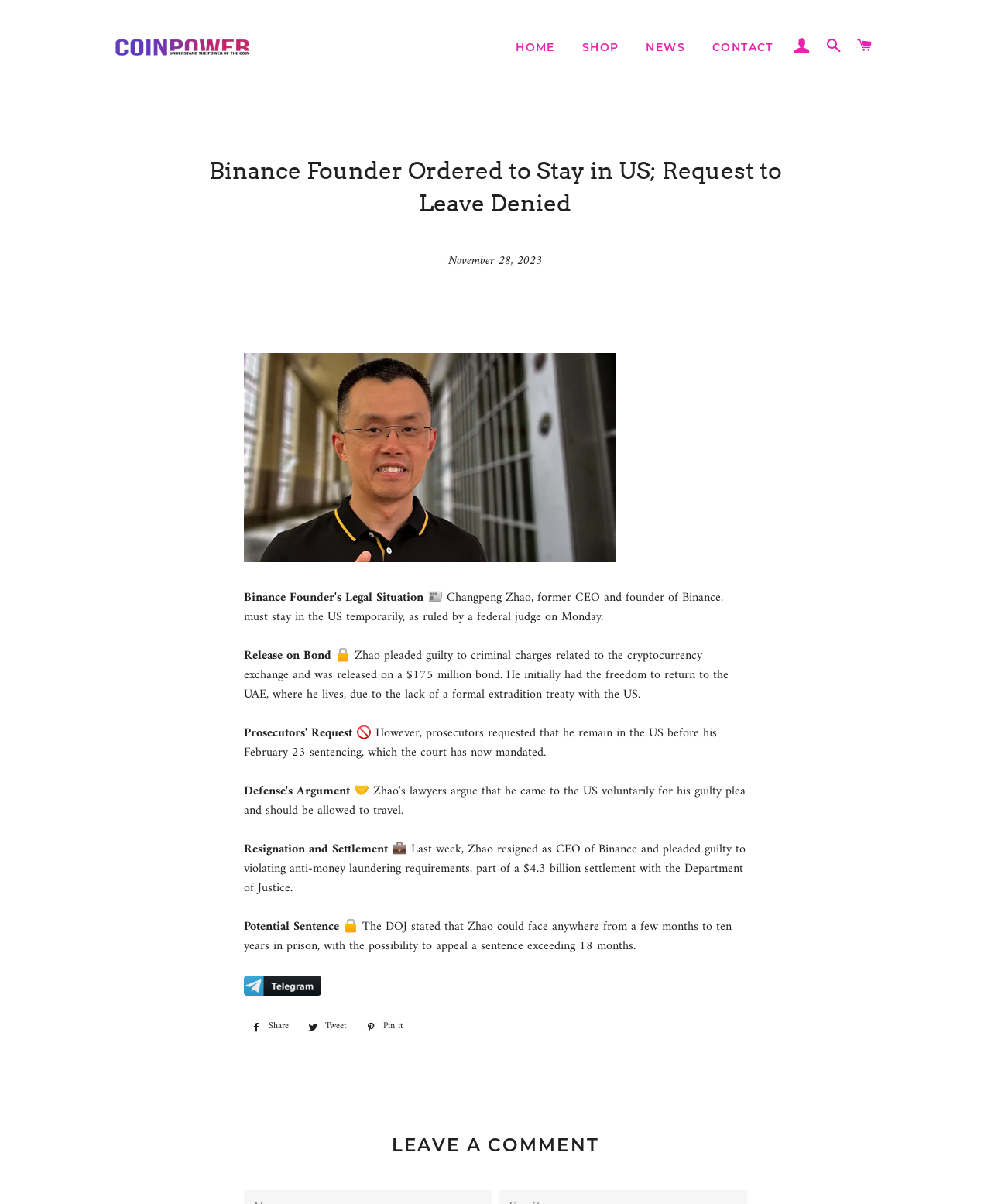Identify the bounding box coordinates for the element that needs to be clicked to fulfill this instruction: "Click on the LOG IN link". Provide the coordinates in the format of four float numbers between 0 and 1: [left, top, right, bottom].

[0.796, 0.019, 0.824, 0.058]